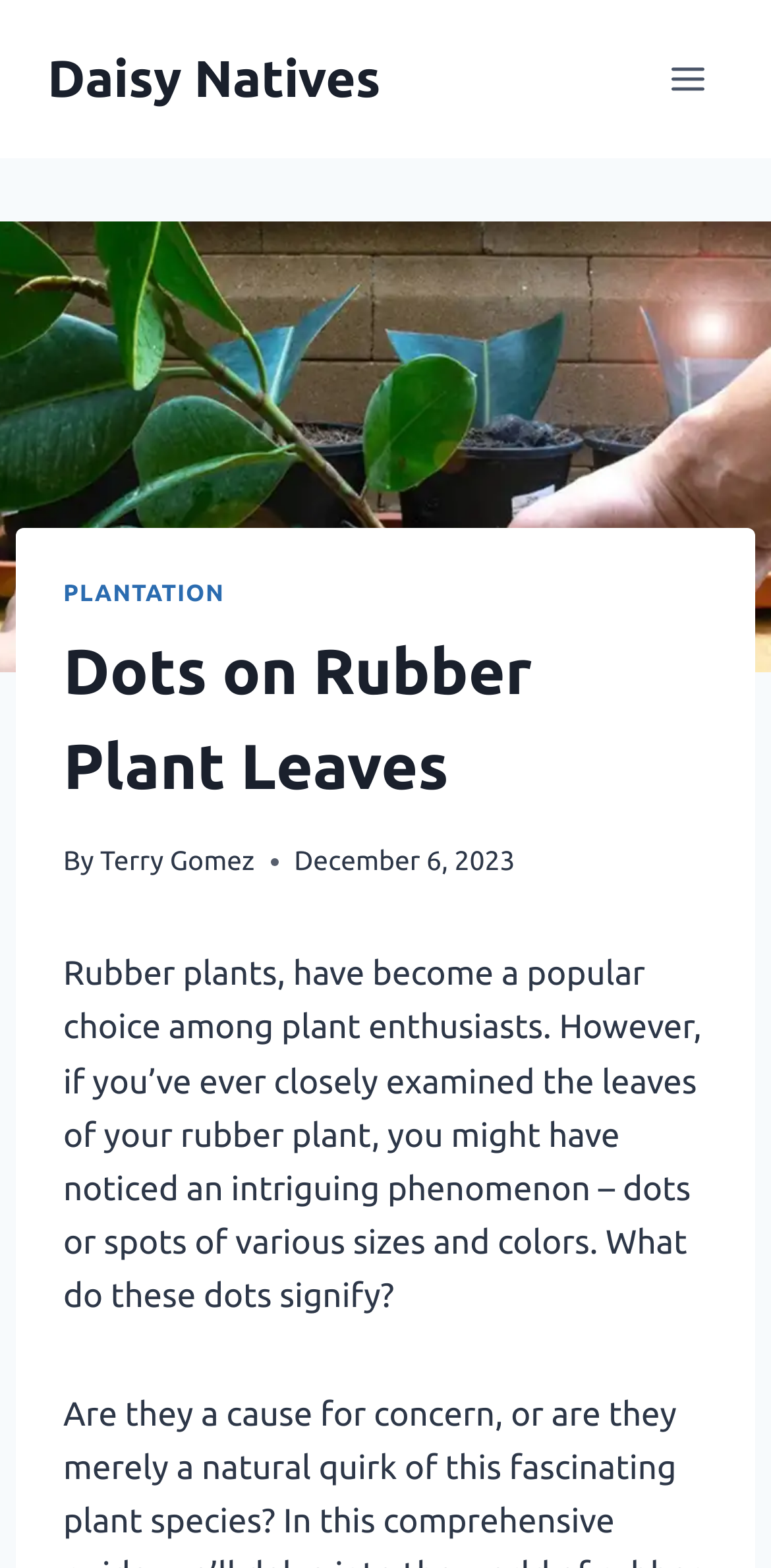What is the main heading displayed on the webpage? Please provide the text.

Dots on Rubber Plant Leaves